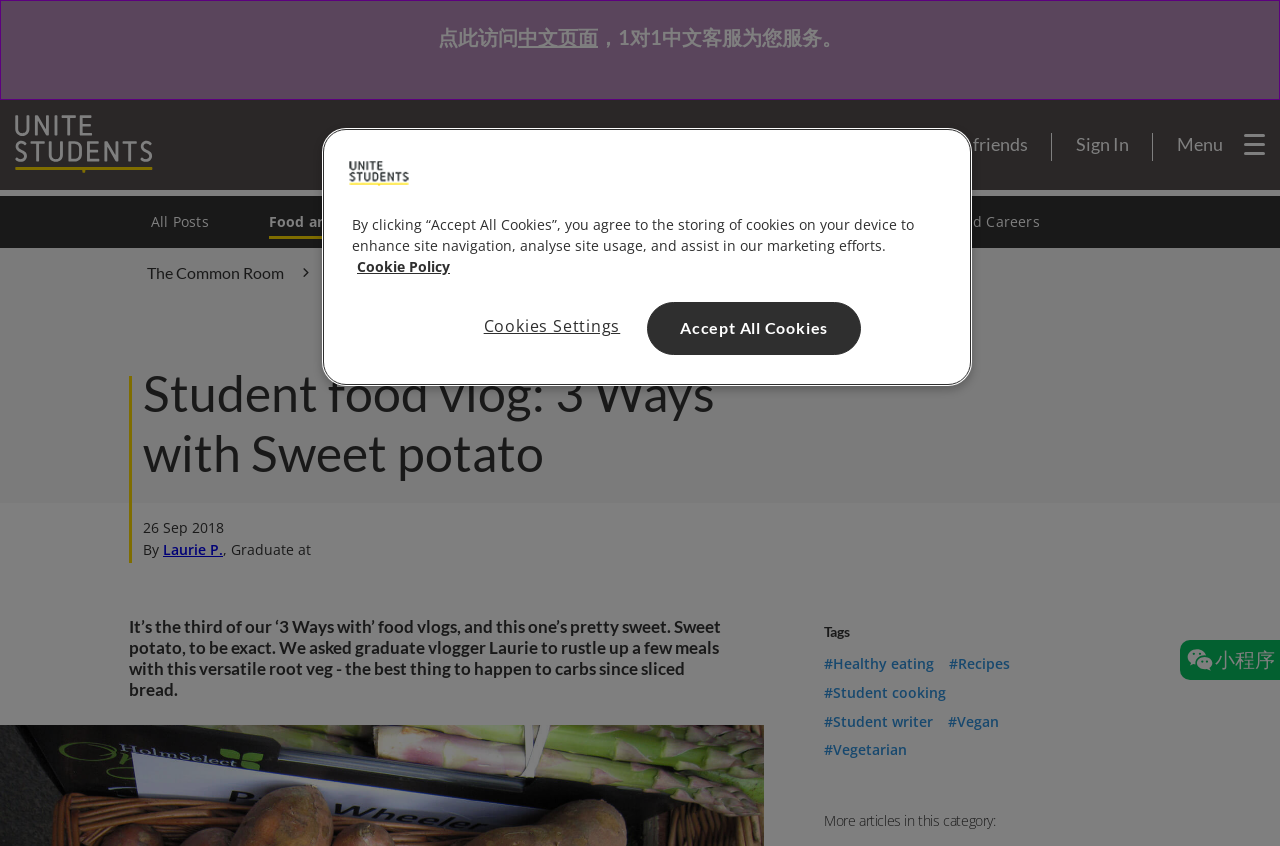Provide a brief response in the form of a single word or phrase:
What is the name of the student food vlog series?

3 Ways with